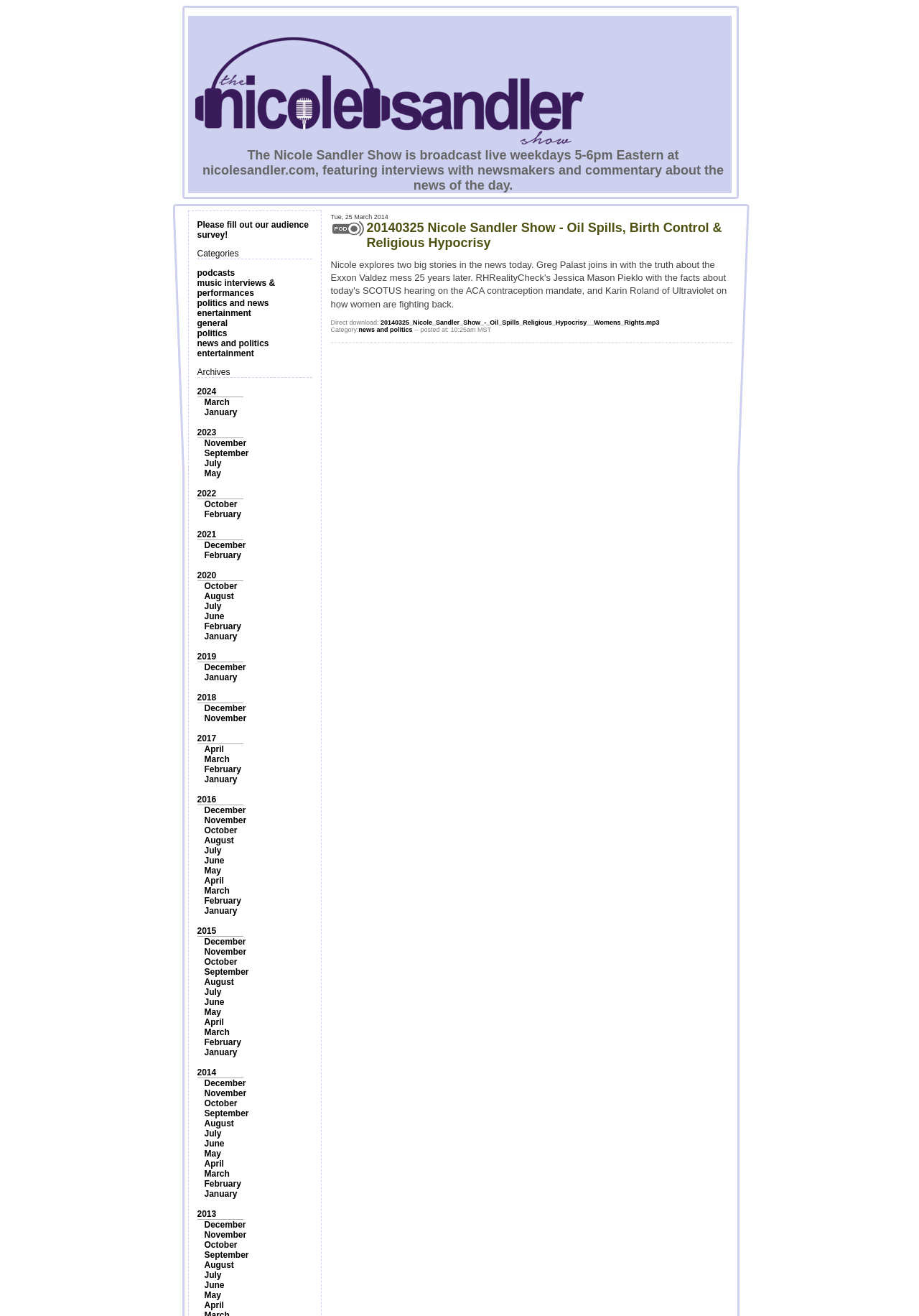Indicate the bounding box coordinates of the element that needs to be clicked to satisfy the following instruction: "Click on the 'Please fill out our audience survey!' link". The coordinates should be four float numbers between 0 and 1, i.e., [left, top, right, bottom].

[0.214, 0.167, 0.336, 0.182]